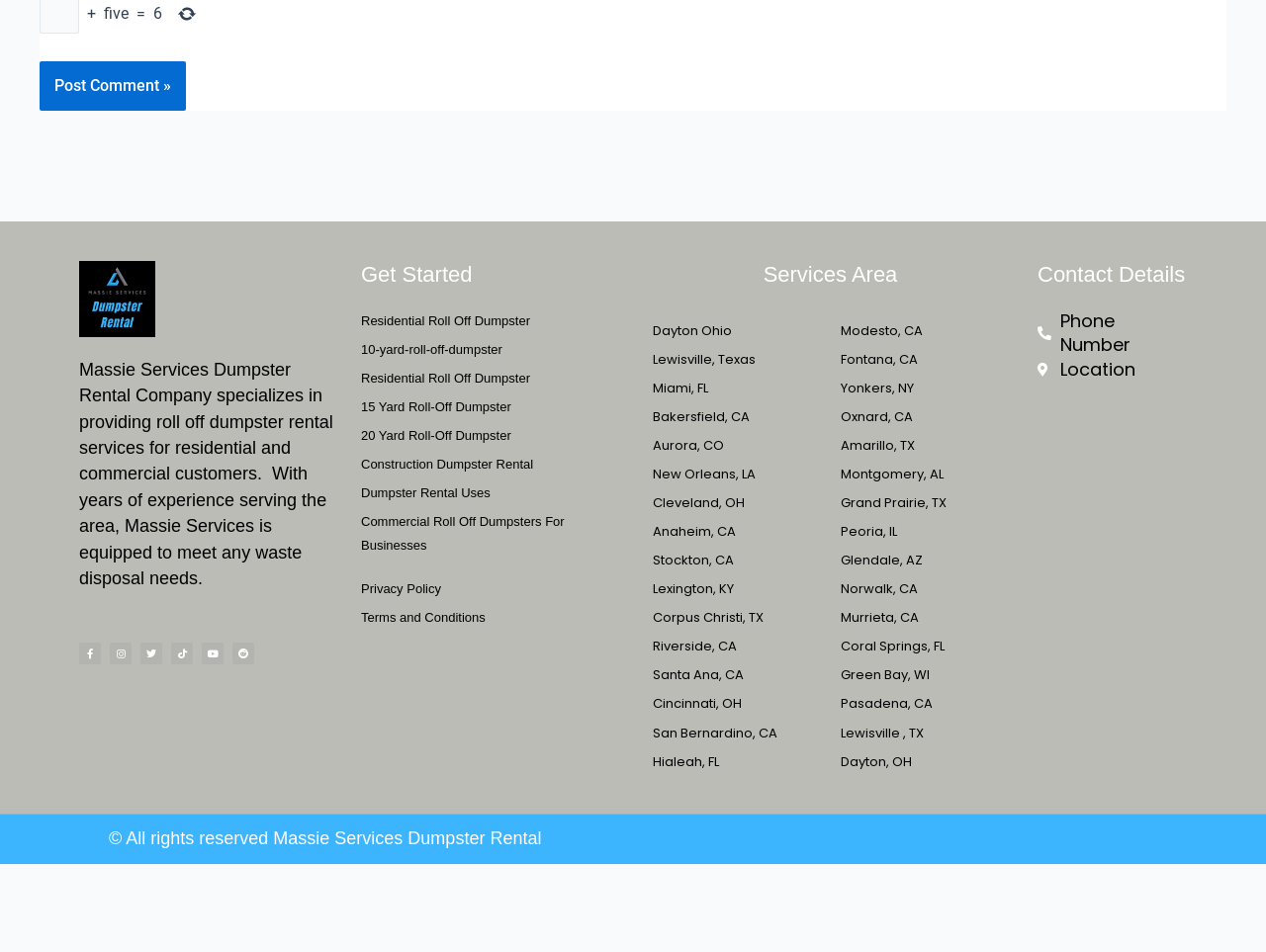Give a concise answer using only one word or phrase for this question:
What type of services does Massie Services provide?

Dumpster rental services